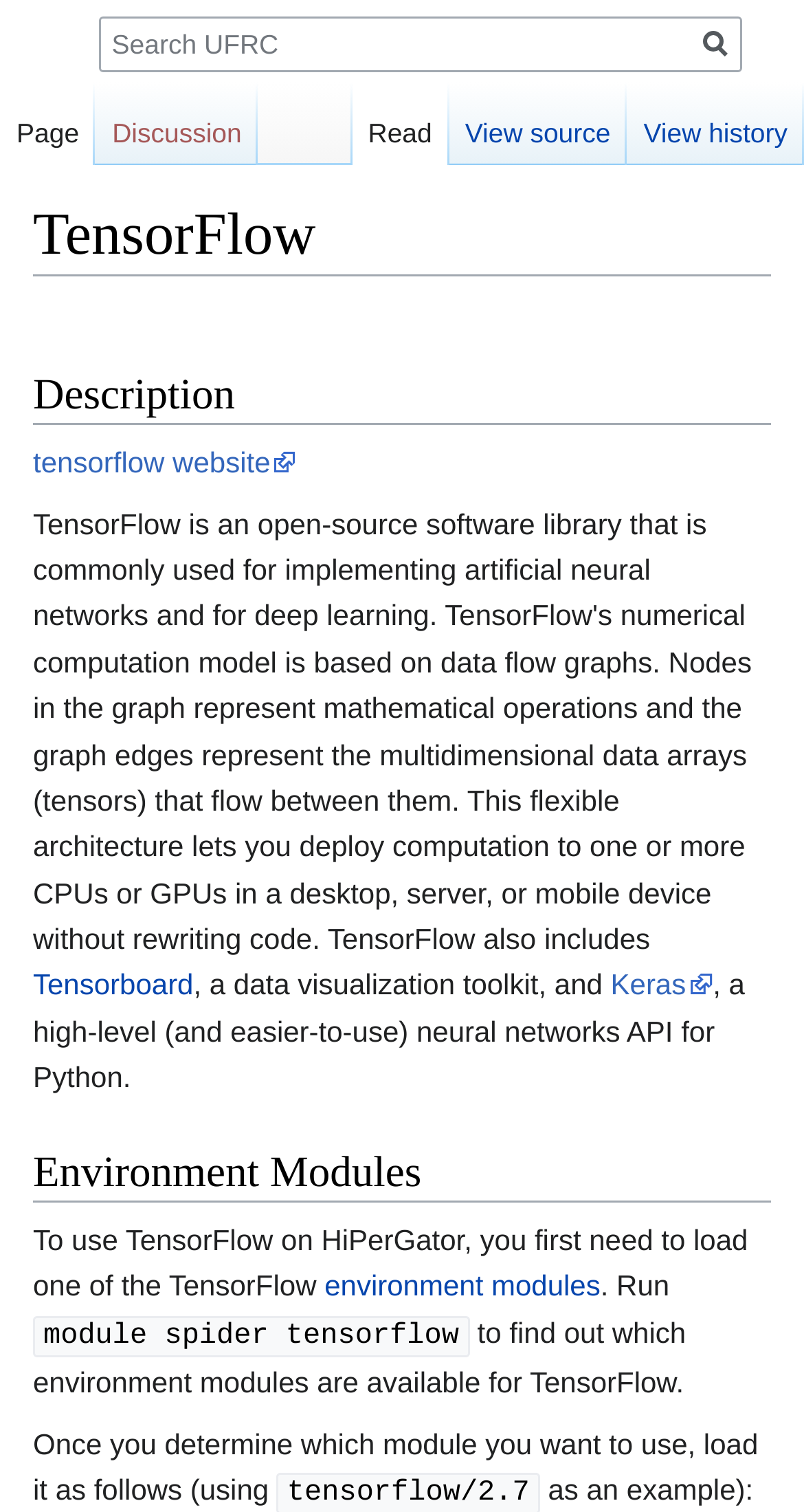Please answer the following question using a single word or phrase: What is the name of the toolkit mentioned in the description?

Tensorboard